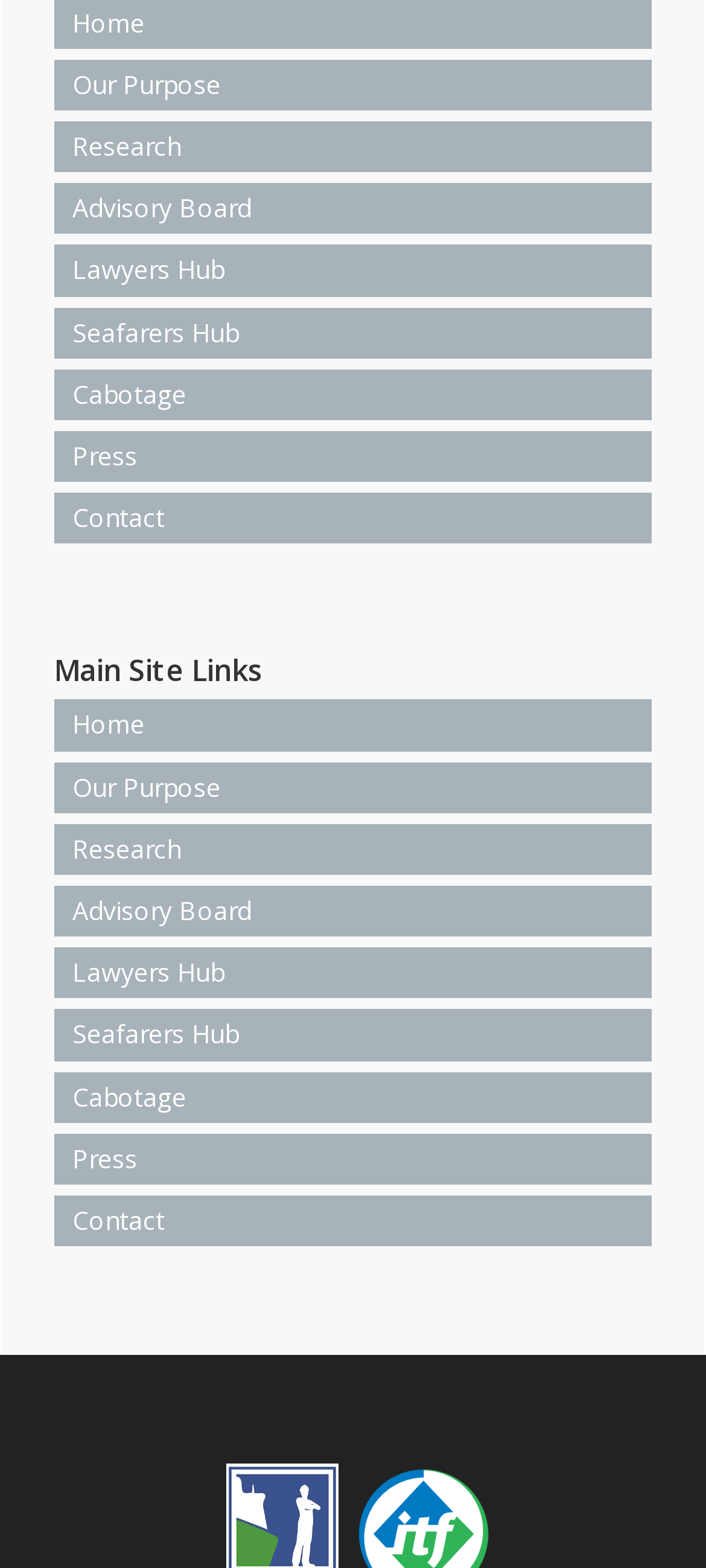Determine the bounding box coordinates of the area to click in order to meet this instruction: "view Research page".

[0.077, 0.077, 0.923, 0.11]